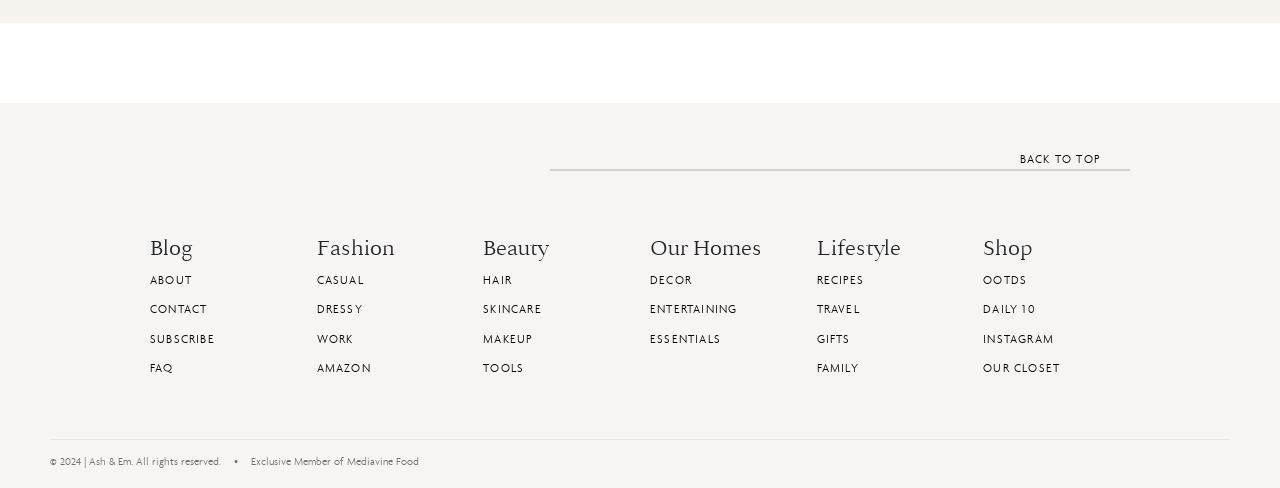Predict the bounding box coordinates of the area that should be clicked to accomplish the following instruction: "Click on the 'ABOUT' link". The bounding box coordinates should consist of four float numbers between 0 and 1, i.e., [left, top, right, bottom].

[0.117, 0.555, 0.232, 0.595]